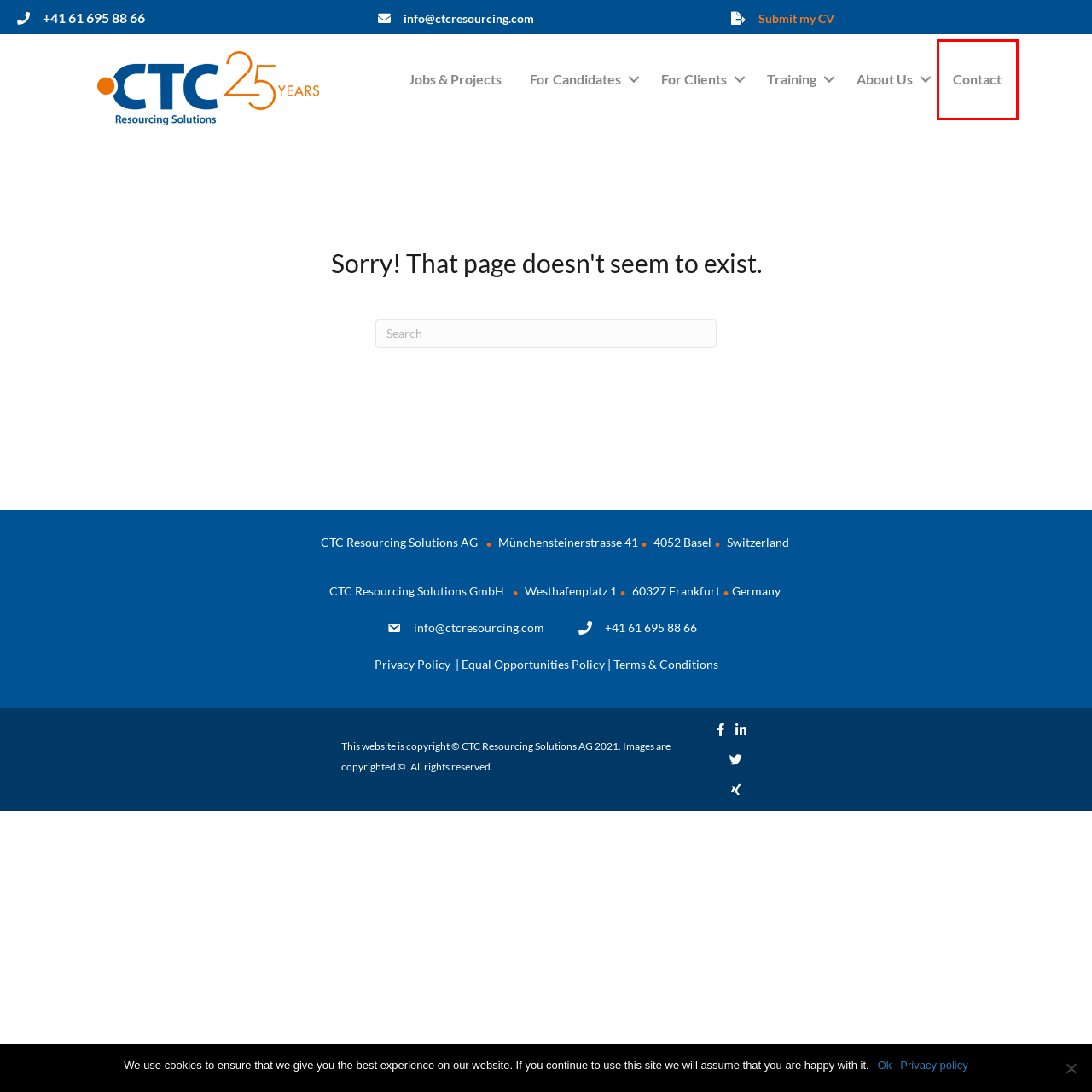You have a screenshot showing a webpage with a red bounding box around a UI element. Choose the webpage description that best matches the new page after clicking the highlighted element. Here are the options:
A. About Us - CTC Resourcing Solutions
B. Training - CTC Resourcing Solutions
C. For Clients - CTC Resourcing Solutions
D. Contact - CTC Resourcing Solutions
E. Privacy Policy - CTC Resourcing Solutions
F. Equal Opportunities Policy - CTC Resourcing Solutions
G. JobApplicationPage
H. CTC Resourcing Solutions - CTC Resourcing Solutions

D